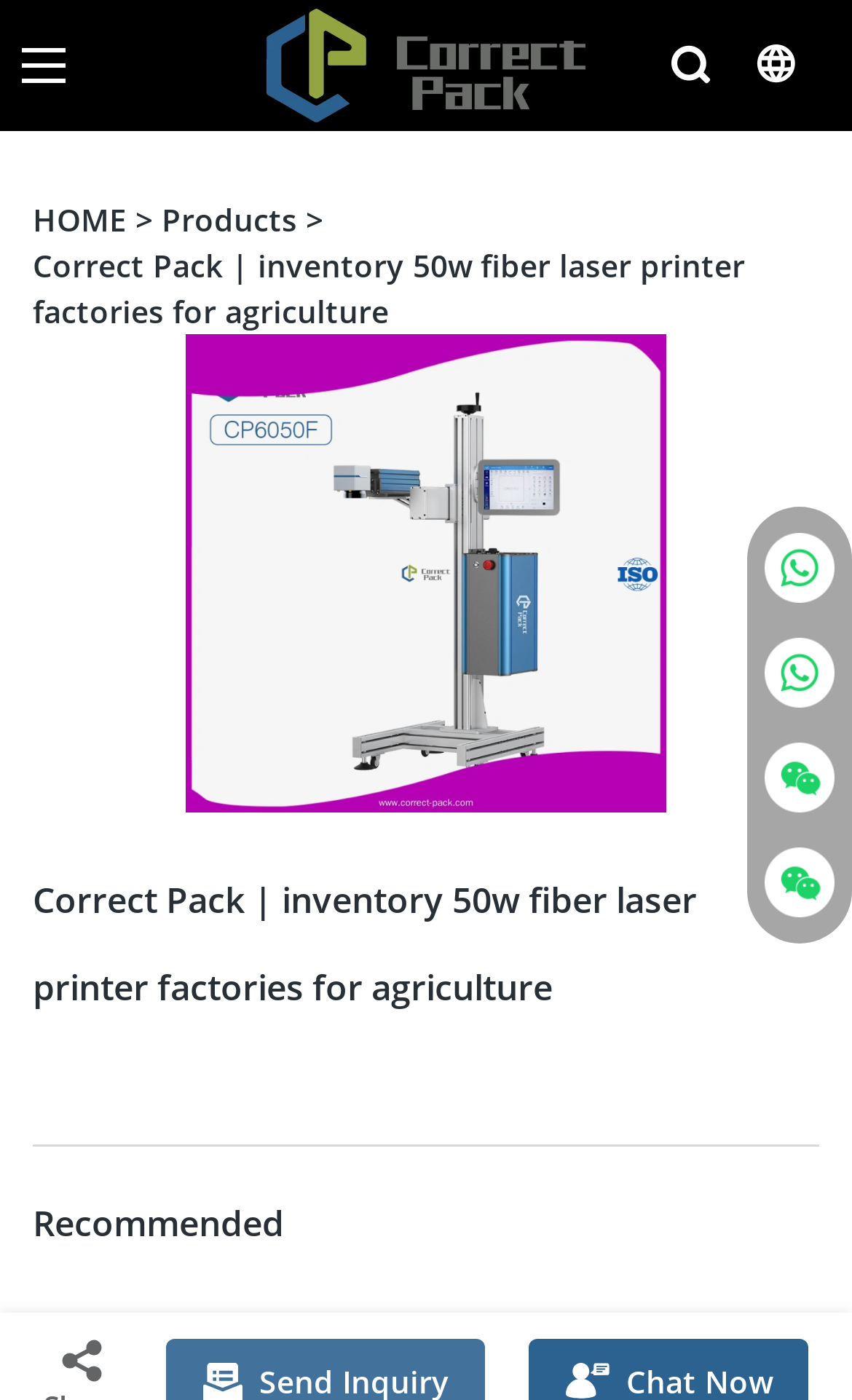Please find the bounding box coordinates of the element that needs to be clicked to perform the following instruction: "Contact 'Summer Qiu'". The bounding box coordinates should be four float numbers between 0 and 1, represented as [left, top, right, bottom].

[0.877, 0.368, 1.0, 0.443]